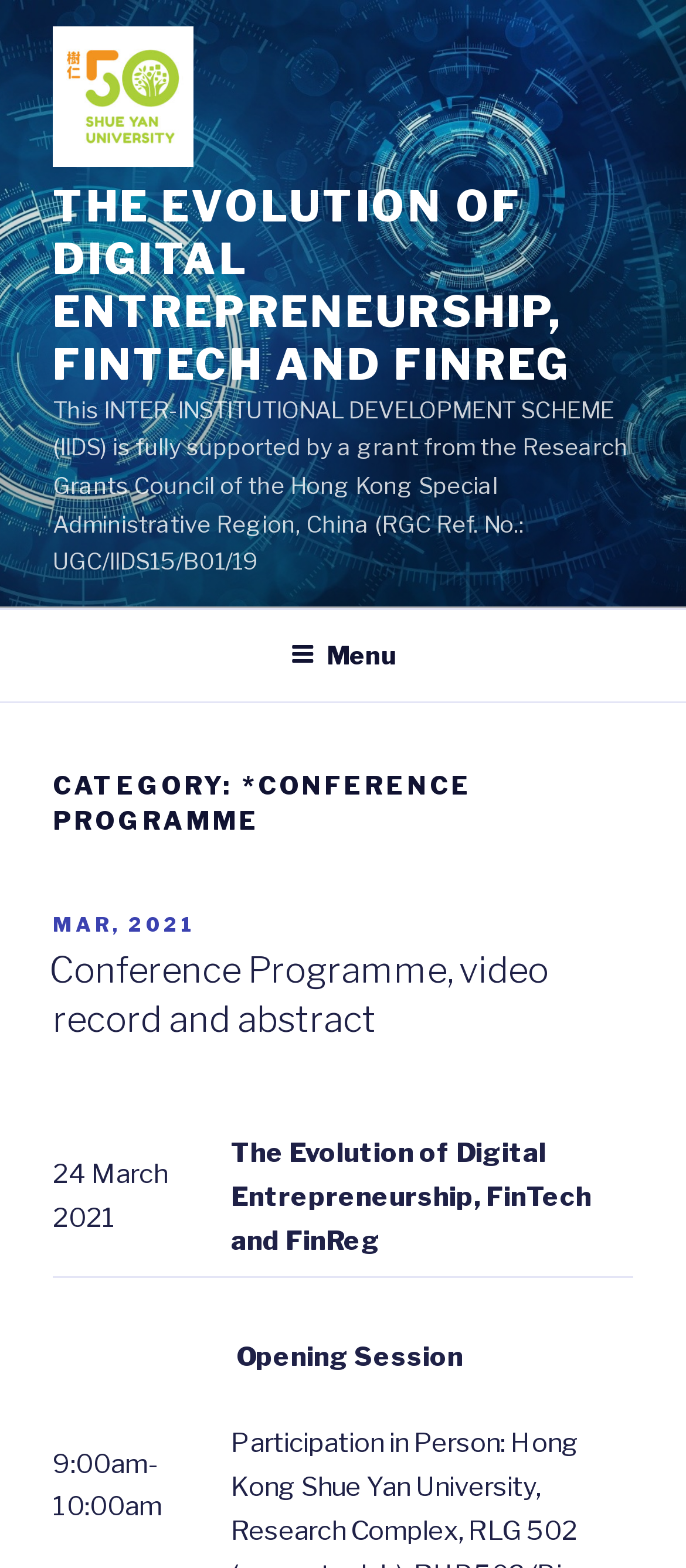What is the source of the grant for the INTER-INSTITUTIONAL DEVELOPMENT SCHEME?
Please utilize the information in the image to give a detailed response to the question.

The source of the grant for the INTER-INSTITUTIONAL DEVELOPMENT SCHEME can be found in the StaticText element with the text content 'This INTER-INSTITUTIONAL DEVELOPMENT SCHEME (IIDS) is fully supported by a grant from the Research Grants Council of the Hong Kong Special Administrative Region, China (RGC Ref. No.: UGC/IIDS15/B01/19', which is located below the conference programme title.